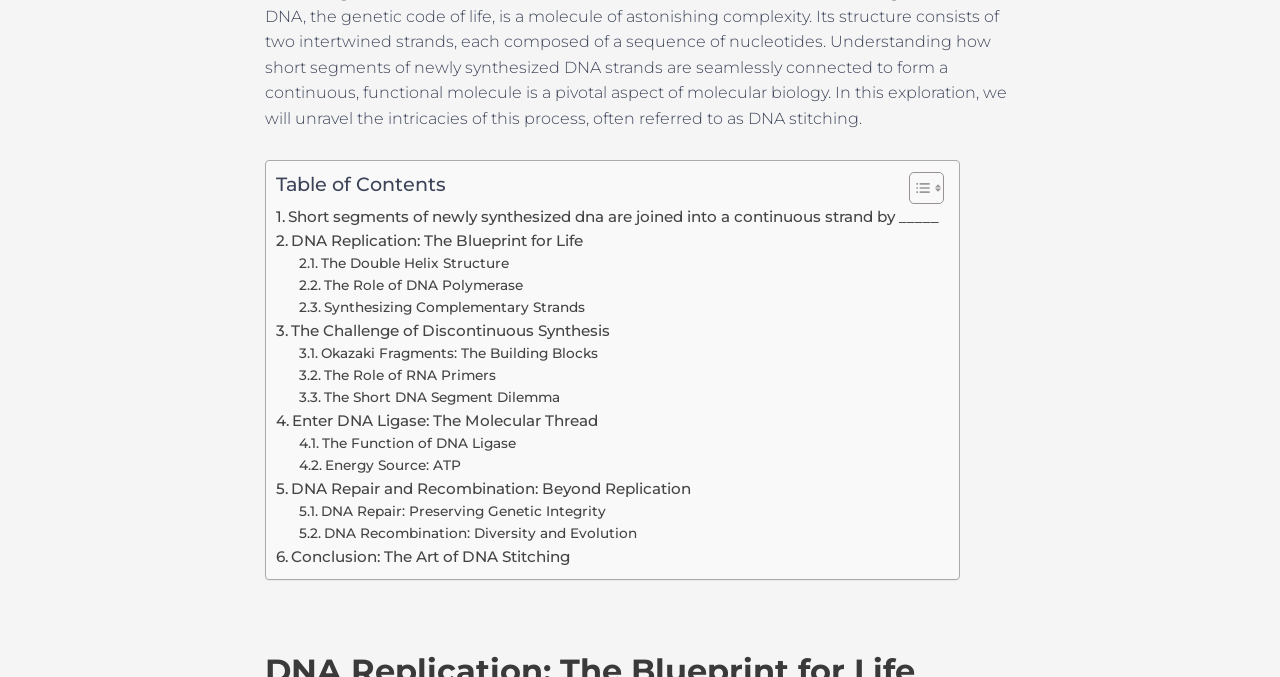Locate the bounding box for the described UI element: "简体中文". Ensure the coordinates are four float numbers between 0 and 1, formatted as [left, top, right, bottom].

None